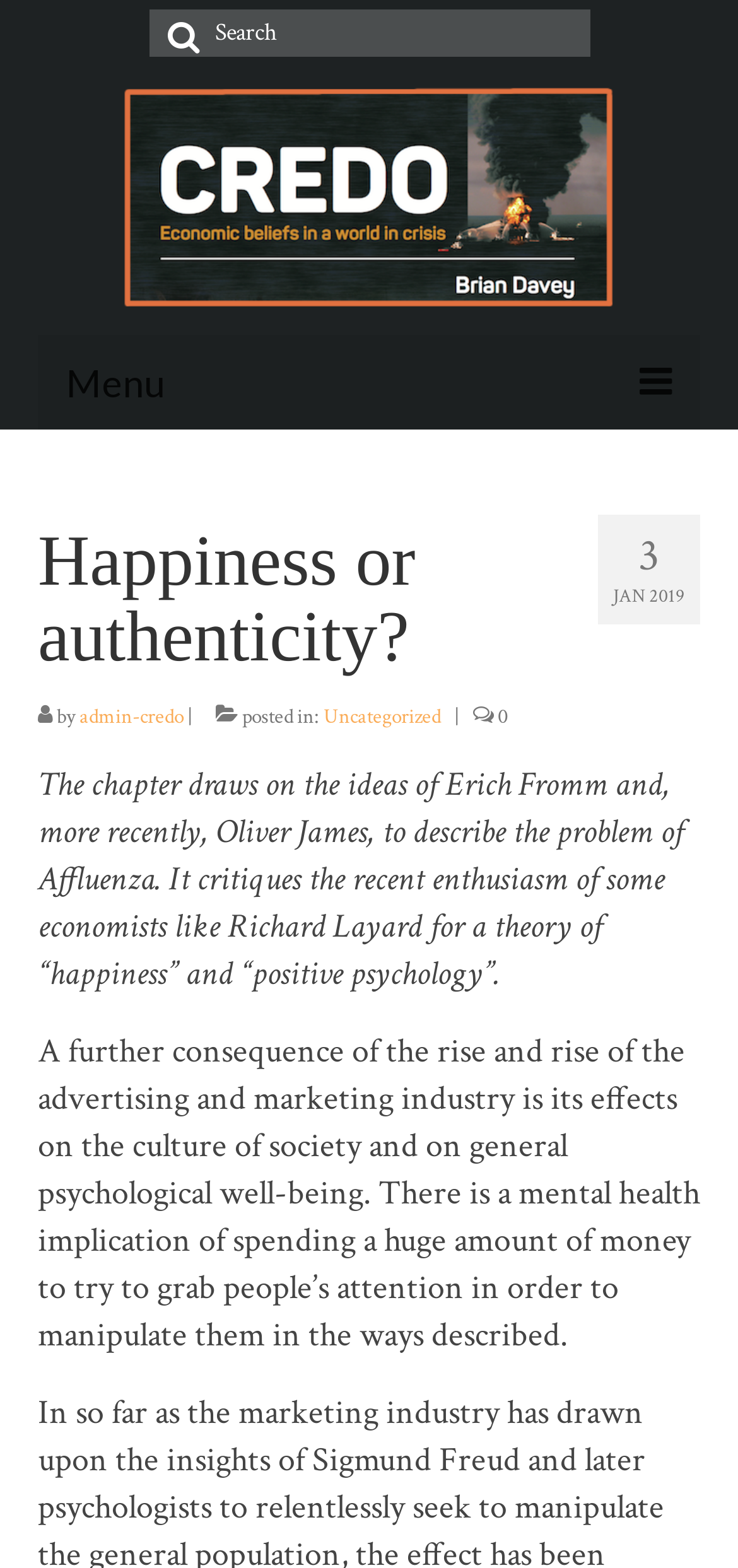What is the author of the current article?
Answer the question with as much detail as you can, using the image as a reference.

I found the author's name by looking at the section that describes the article. It says 'by admin-credo' which indicates that admin-credo is the author of the current article.